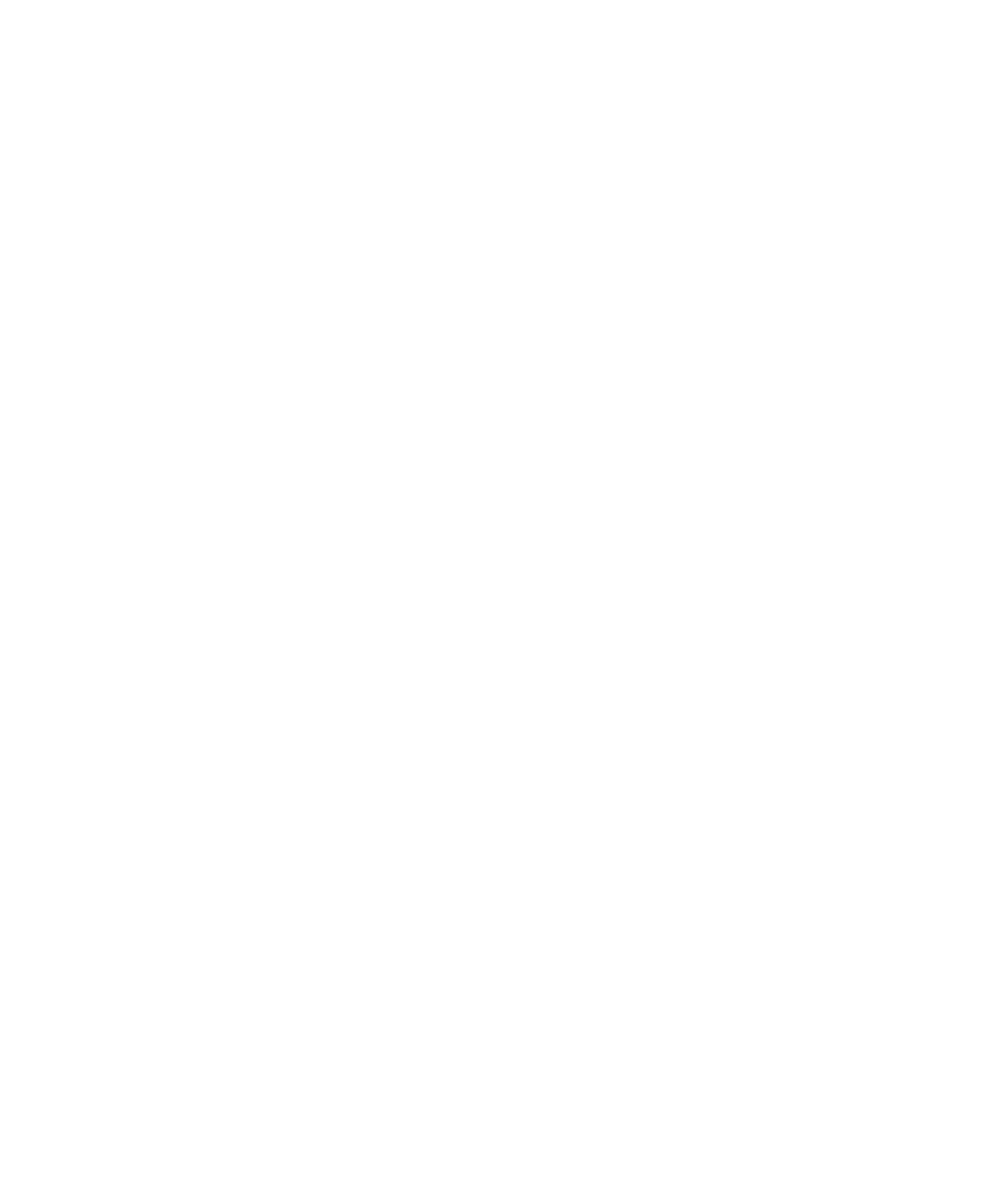Give a concise answer using one word or a phrase to the following question:
What is the category of 'Ceybon Aperitif'?

Food & Beverage